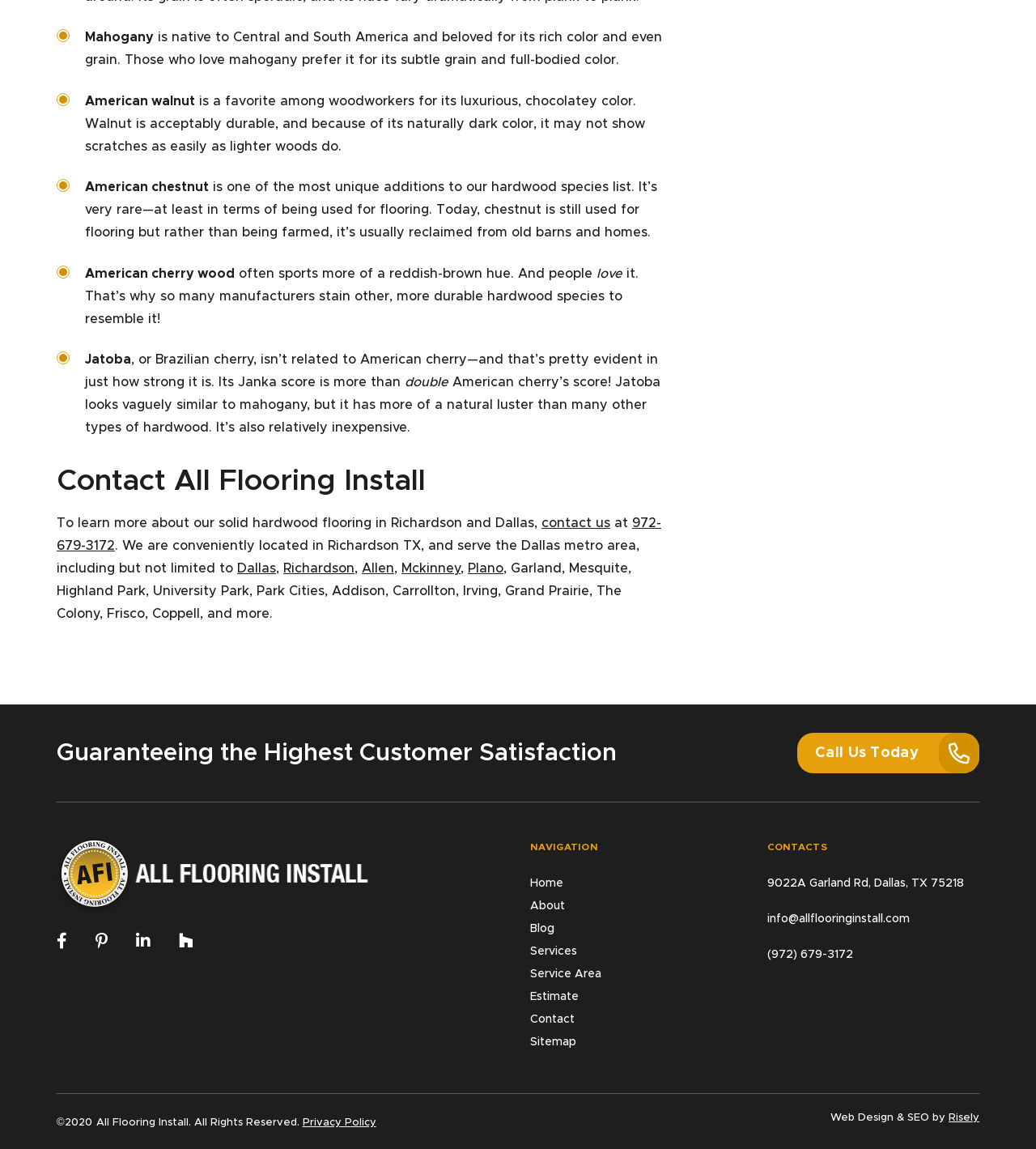Identify the bounding box coordinates of the specific part of the webpage to click to complete this instruction: "Click the 'UNESCAP Logo' link".

None